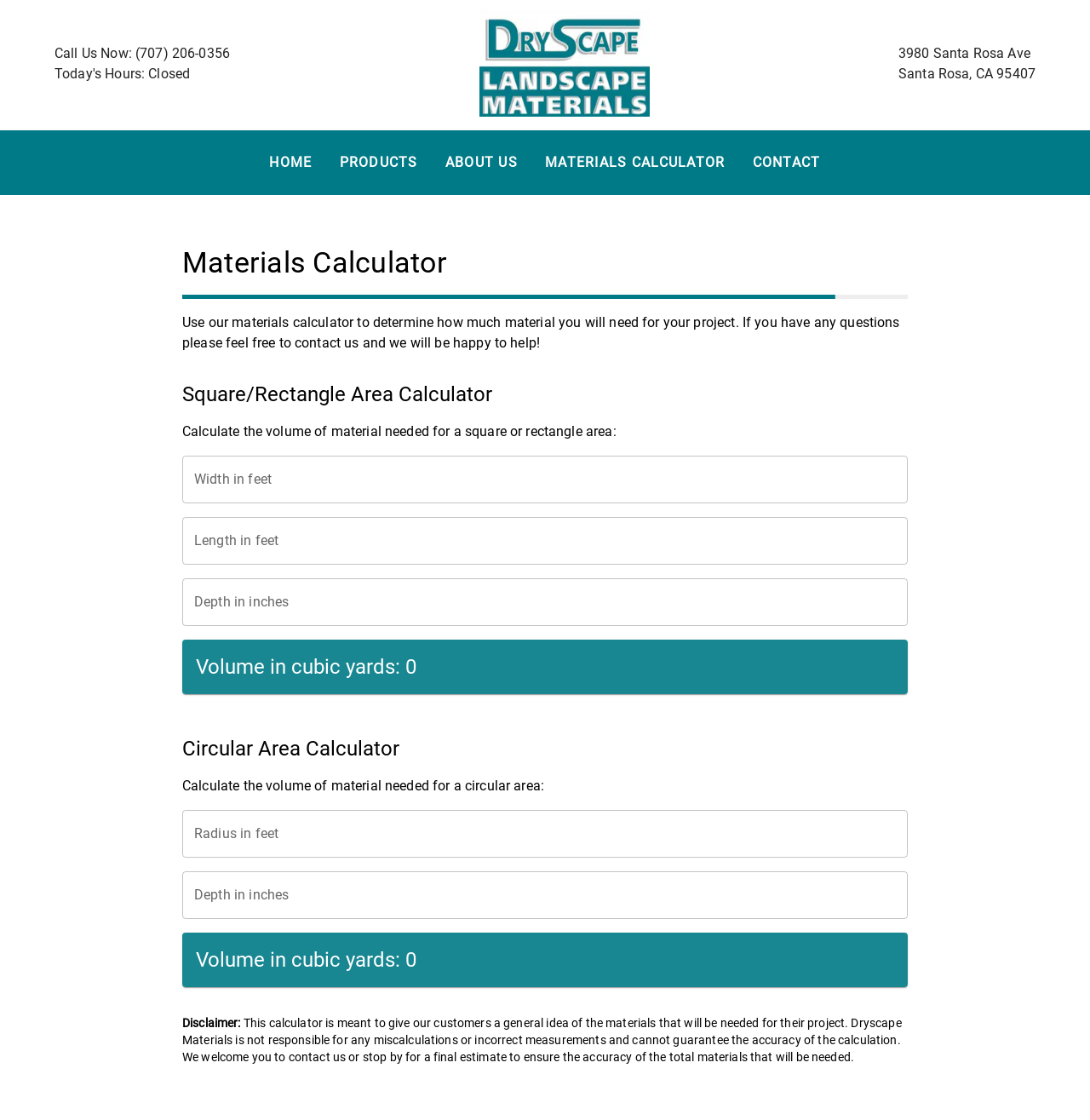Provide a one-word or brief phrase answer to the question:
How many calculators are available on this webpage?

2